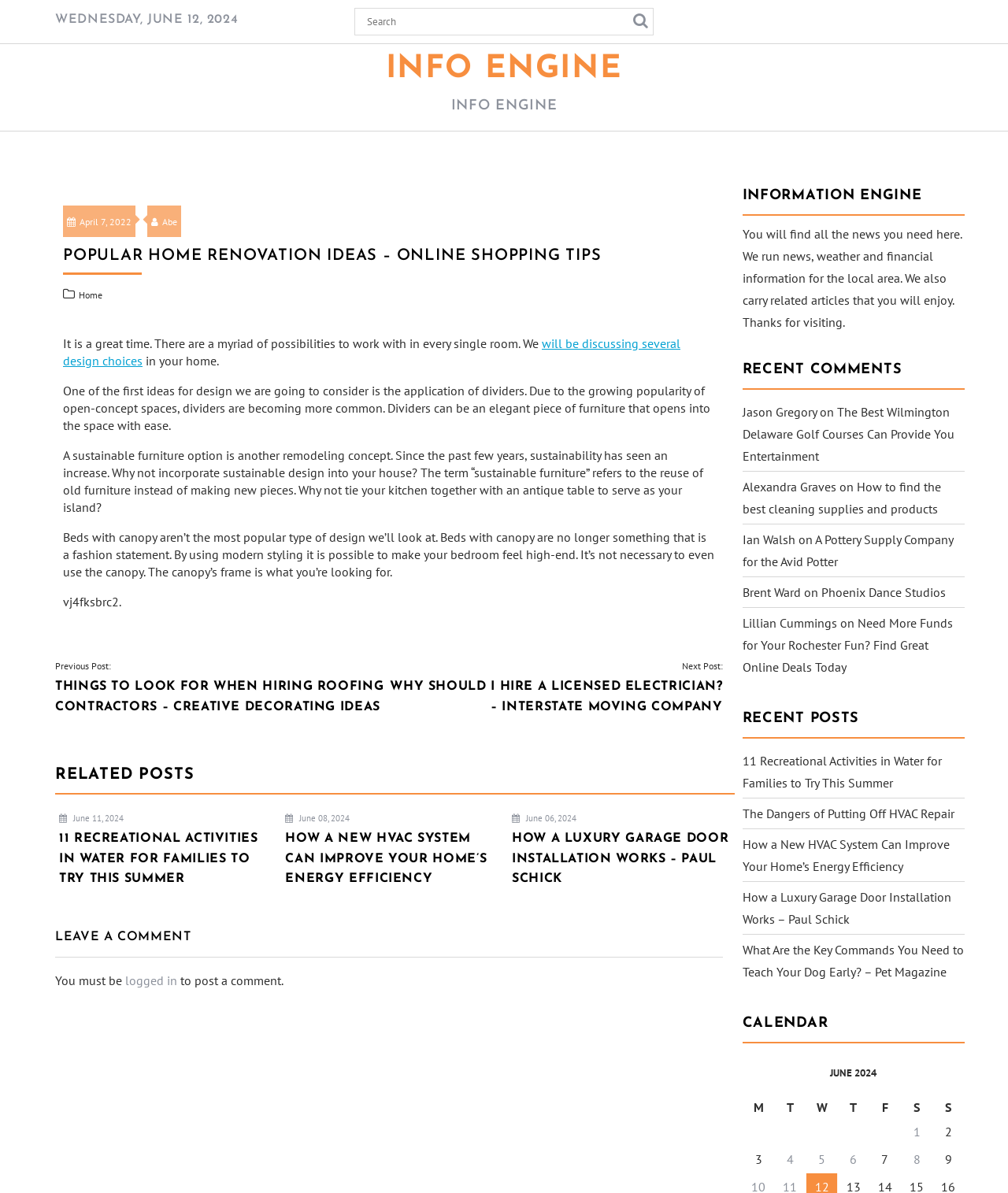Use a single word or phrase to answer the following:
What is the date mentioned at the top of the webpage?

WEDNESDAY, JUNE 12, 2024